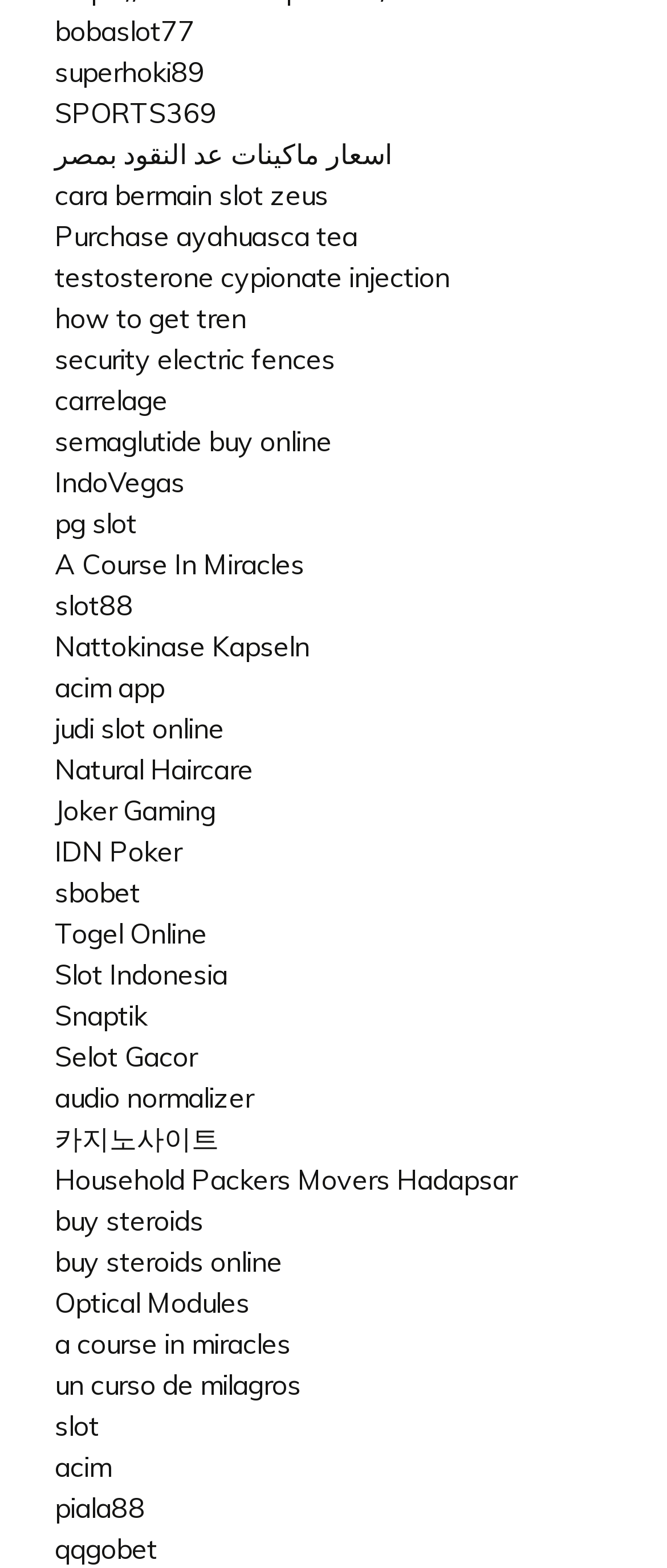Based on the element description, predict the bounding box coordinates (top-left x, top-left y, bottom-right x, bottom-right y) for the UI element in the screenshot: title="whatsapp share"

None